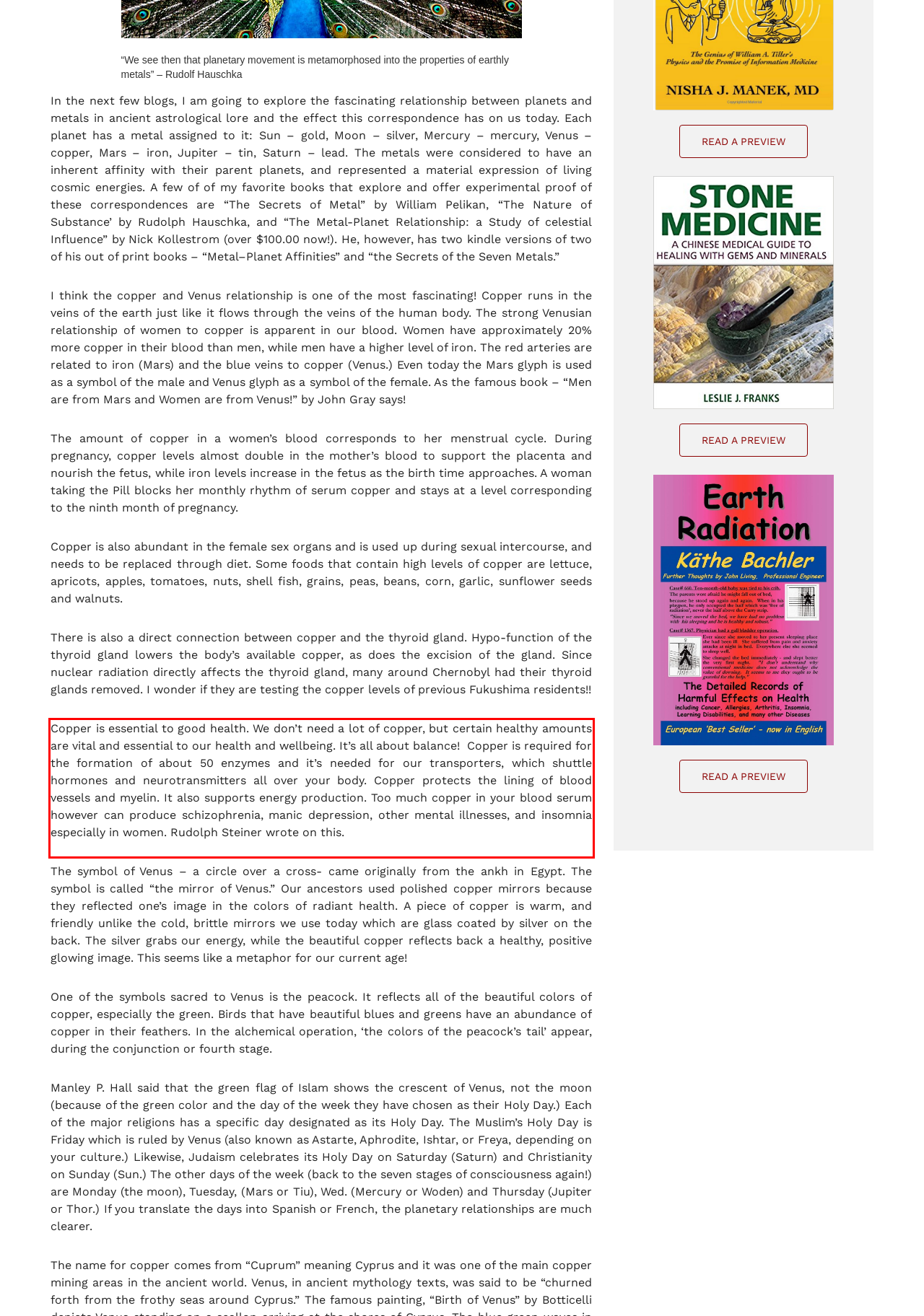Please examine the screenshot of the webpage and read the text present within the red rectangle bounding box.

Copper is essential to good health. We don’t need a lot of copper, but certain healthy amounts are vital and essential to our health and wellbeing. It’s all about balance! Copper is required for the formation of about 50 enzymes and it’s needed for our transporters, which shuttle hormones and neurotransmitters all over your body. Copper protects the lining of blood vessels and myelin. It also supports energy production. Too much copper in your blood serum however can produce schizophrenia, manic depression, other mental illnesses, and insomnia especially in women. Rudolph Steiner wrote on this.